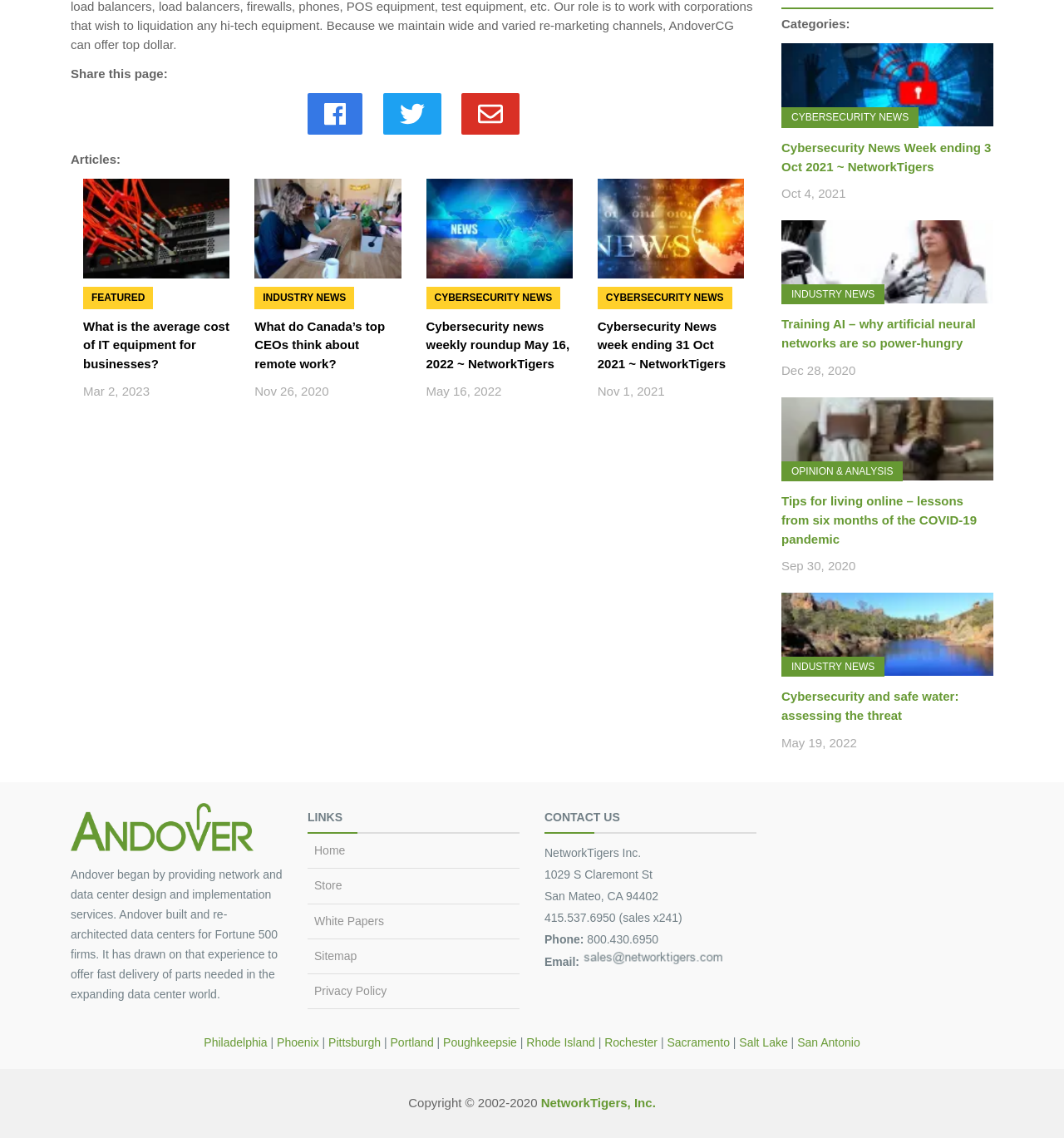How can users contact the company?
Based on the image, answer the question with as much detail as possible.

The webpage provides contact information for the company, including a phone number, email address, and physical address. Users can reach out to the company through these channels.